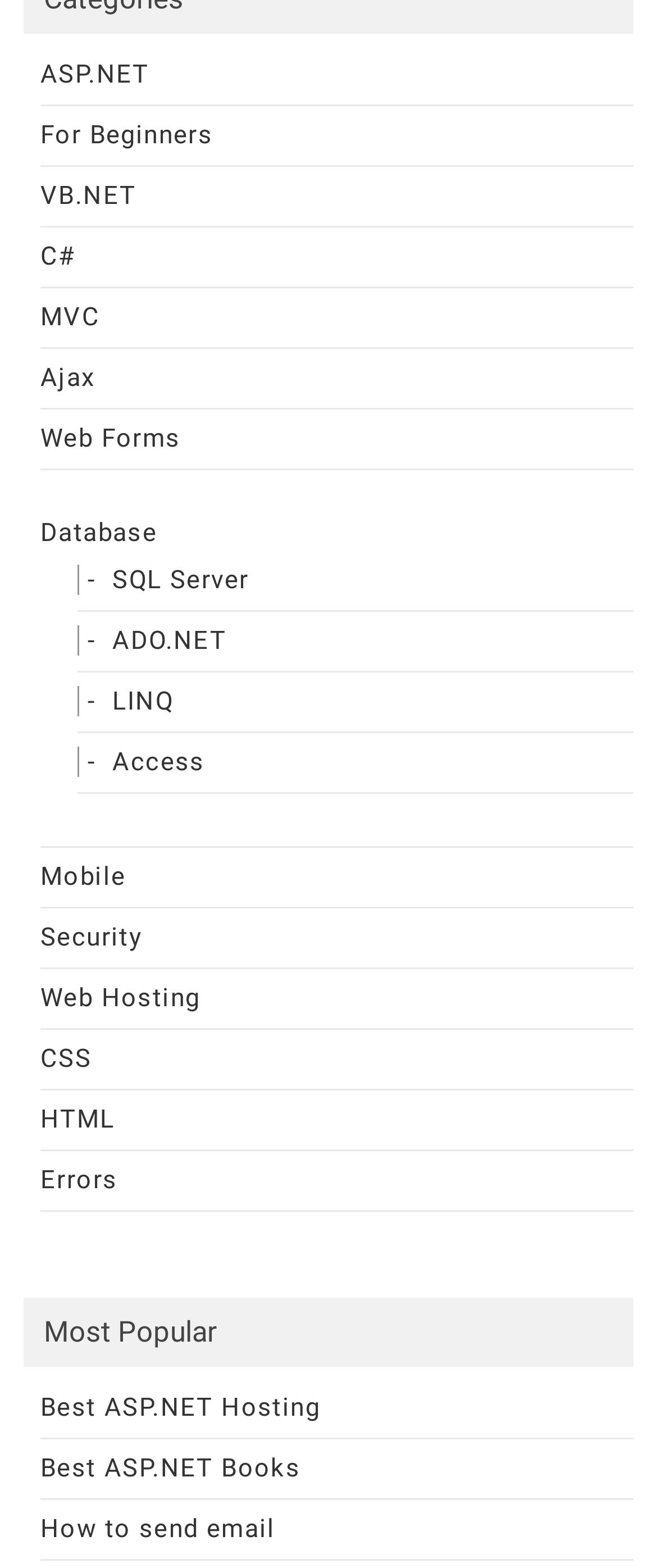What is the category above the 'Mobile' link?
Using the picture, provide a one-word or short phrase answer.

Database